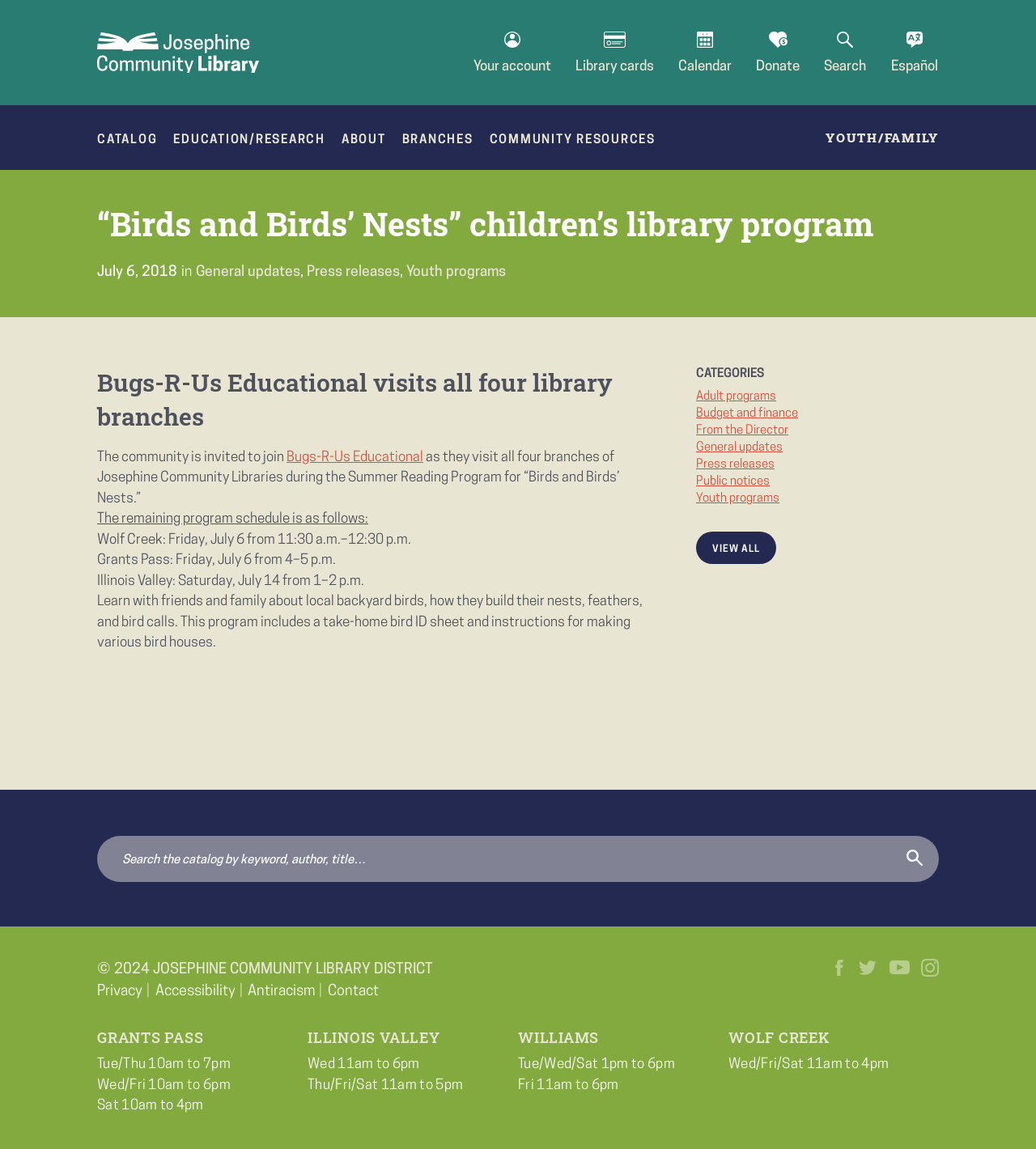Locate the bounding box coordinates of the area you need to click to fulfill this instruction: 'Click the 'Bugs-R-Us Educational' link'. The coordinates must be in the form of four float numbers ranging from 0 to 1: [left, top, right, bottom].

[0.277, 0.392, 0.409, 0.404]